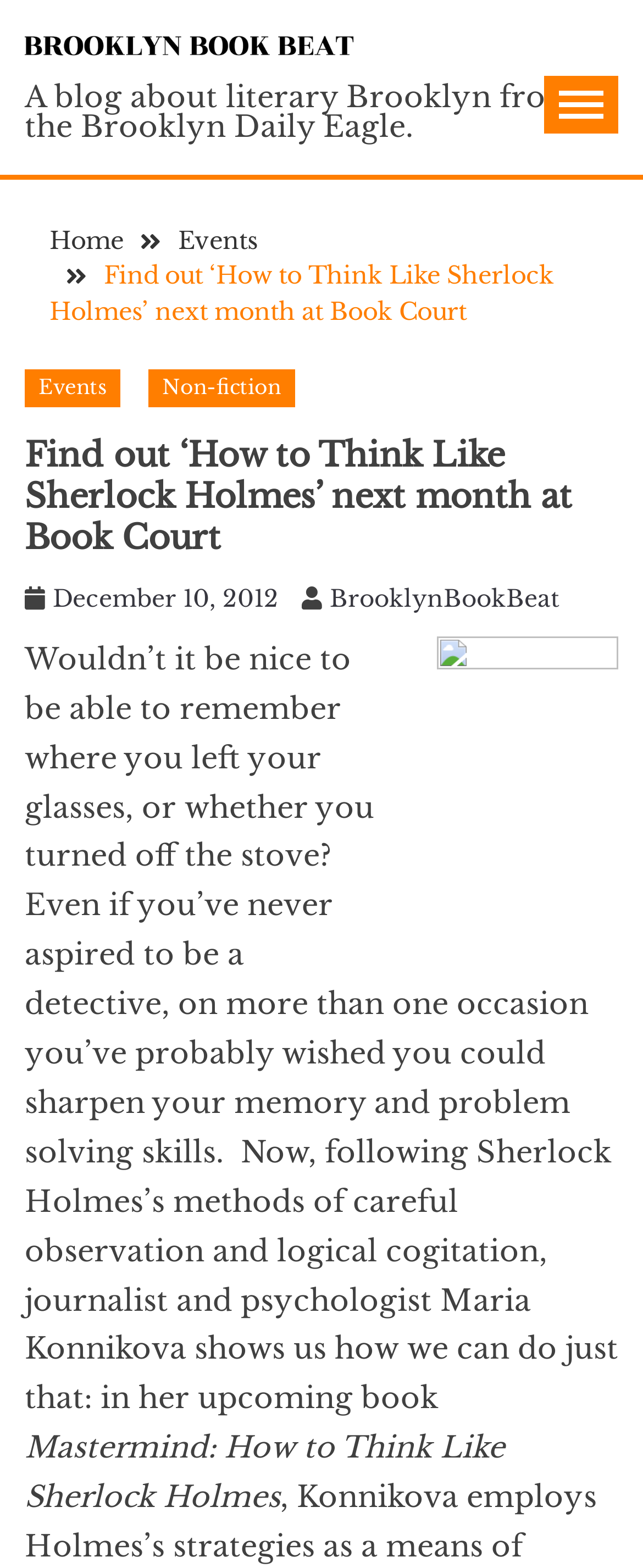Offer a thorough description of the webpage.

The webpage appears to be a blog post about an upcoming event at Book Court, where journalist and psychologist Maria Konnikova will discuss her book "Mastermind: How to Think Like Sherlock Holmes". 

At the top of the page, there is a link on the left side, and a static text describing the blog as "A blog about literary Brooklyn from the Brooklyn Daily Eagle". On the right side, there is a button to expand the primary menu. 

Below the top section, there is a navigation section with breadcrumbs, containing links to "Home", "Events", and the current page "Find out ‘How to Think Like Sherlock Holmes’ next month at Book Court". 

Following the navigation section, there is a heading with the same title as the page, and a link to "Events" on the left side, and a link to "Non-fiction" on the right side. 

Below the heading, there is a section with a link to the date "December 10, 2012", and a link to "BrooklynBookBeat" with an image on the right side. 

The main content of the page is a static text describing the book and the event, which takes up most of the page. At the bottom, there is a static text with the title of the book "Mastermind: How to Think Like Sherlock Holmes". 

On the bottom right side, there is a link with an icon.